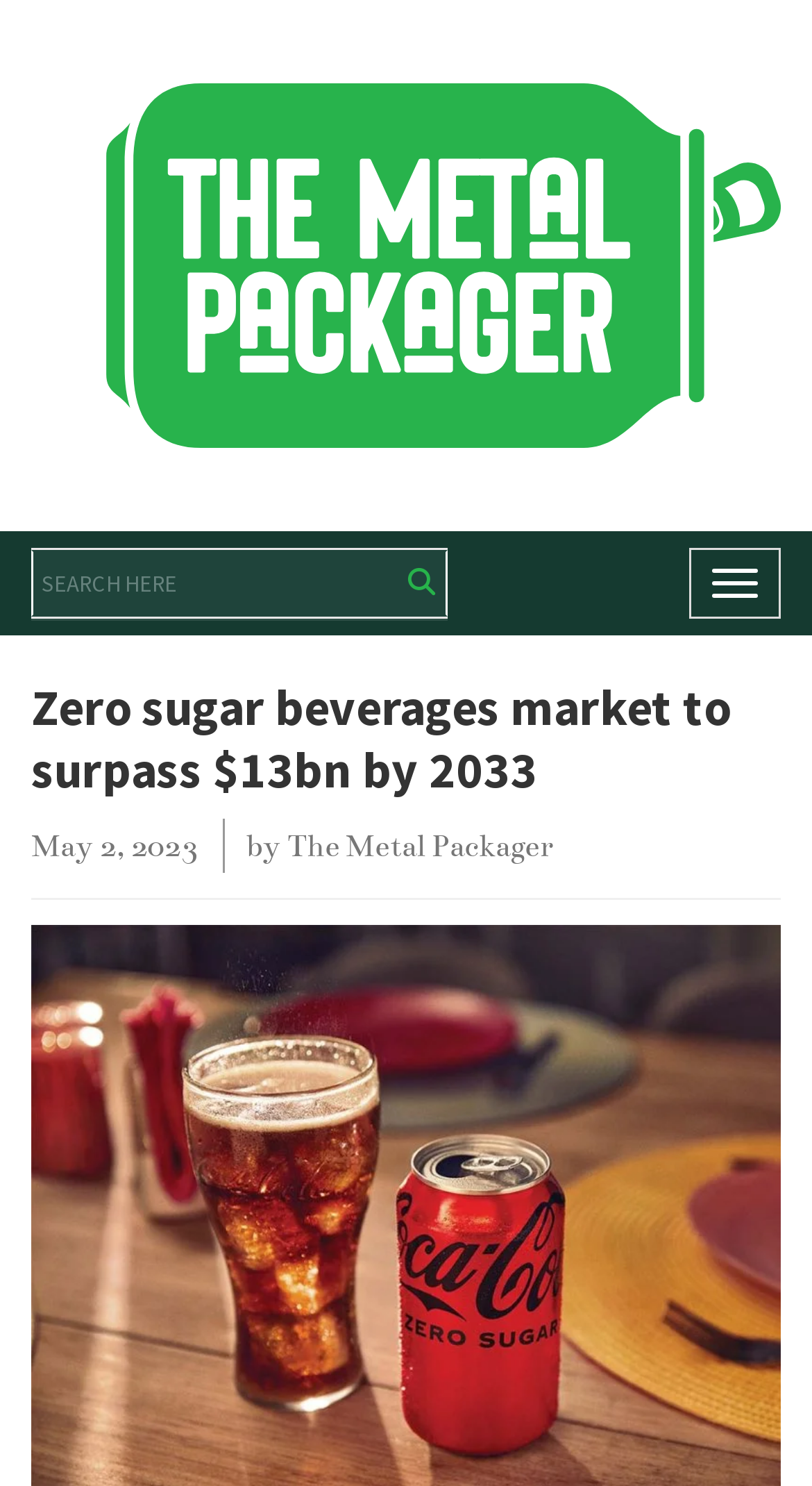What is the image above the search bar?
Using the image as a reference, answer the question with a short word or phrase.

The Metal Packager logo